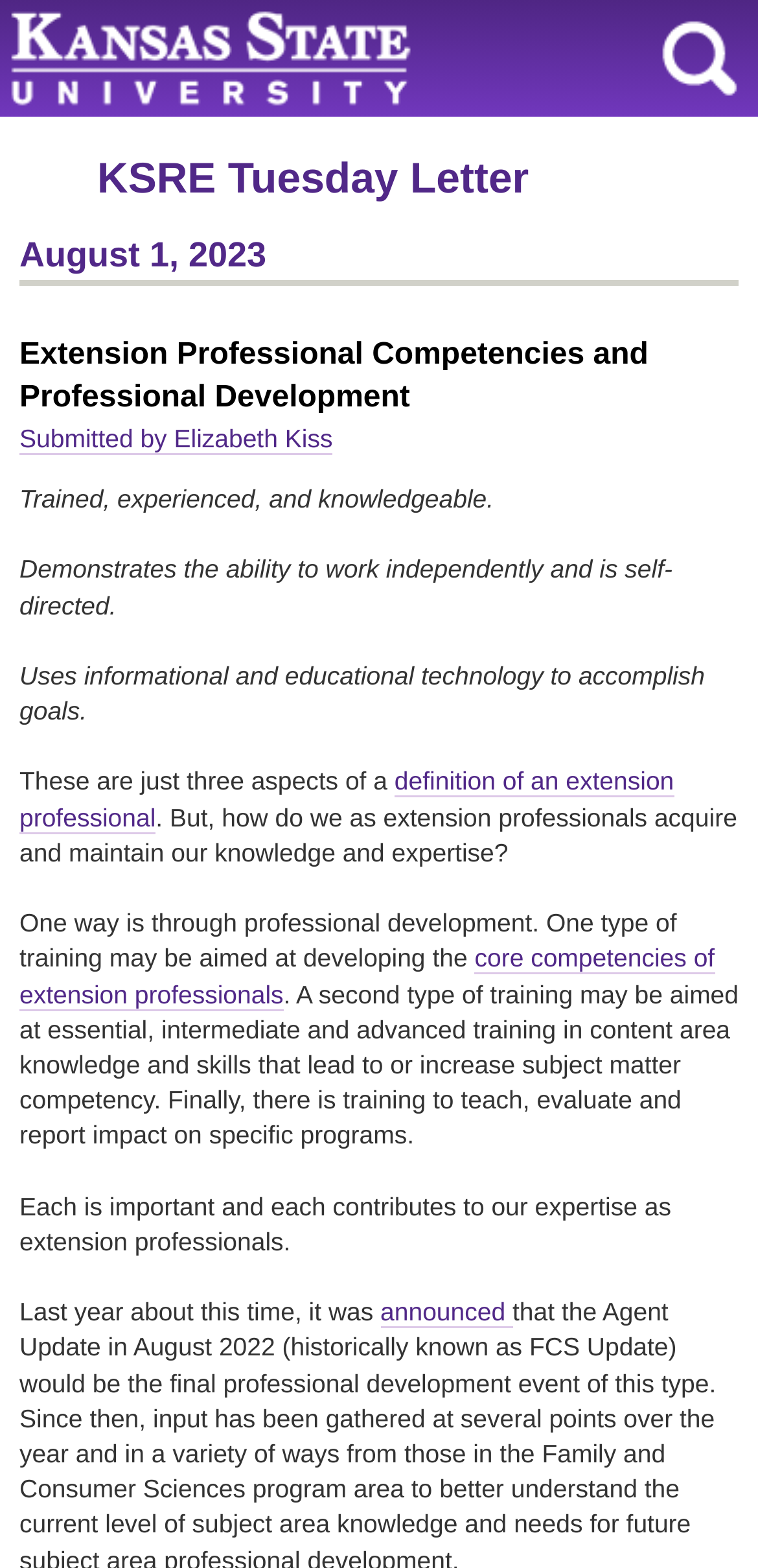Write a detailed summary of the webpage, including text, images, and layout.

The webpage is about professional development in the context of extension professionals, specifically discussing the importance of acquiring and maintaining knowledge and expertise. 

At the top of the page, there is a heading "Kansas State University" which is also a link. To the right of it, there is a search link. Below these elements, there is a heading "KSRE Tuesday Letter" with a link to it. The date "August 1, 2023" is displayed below. 

The main content of the page starts with a heading "Extension Professional Competencies and Professional Development". Below it, there is a link "Submitted by Elizabeth Kiss". The page then lists several aspects of an extension professional, including being trained, experienced, and knowledgeable, working independently, and using technology to accomplish goals. 

There is a link to a definition of an extension professional, followed by a discussion on how to acquire and maintain knowledge and expertise through professional development. The page highlights three types of training: developing core competencies, content area knowledge and skills, and training to teach, evaluate, and report impact on specific programs. 

The page concludes by emphasizing the importance of each type of training in contributing to the expertise of extension professionals. Finally, there is a mention of an announcement made around the same time last year, with a link to it.